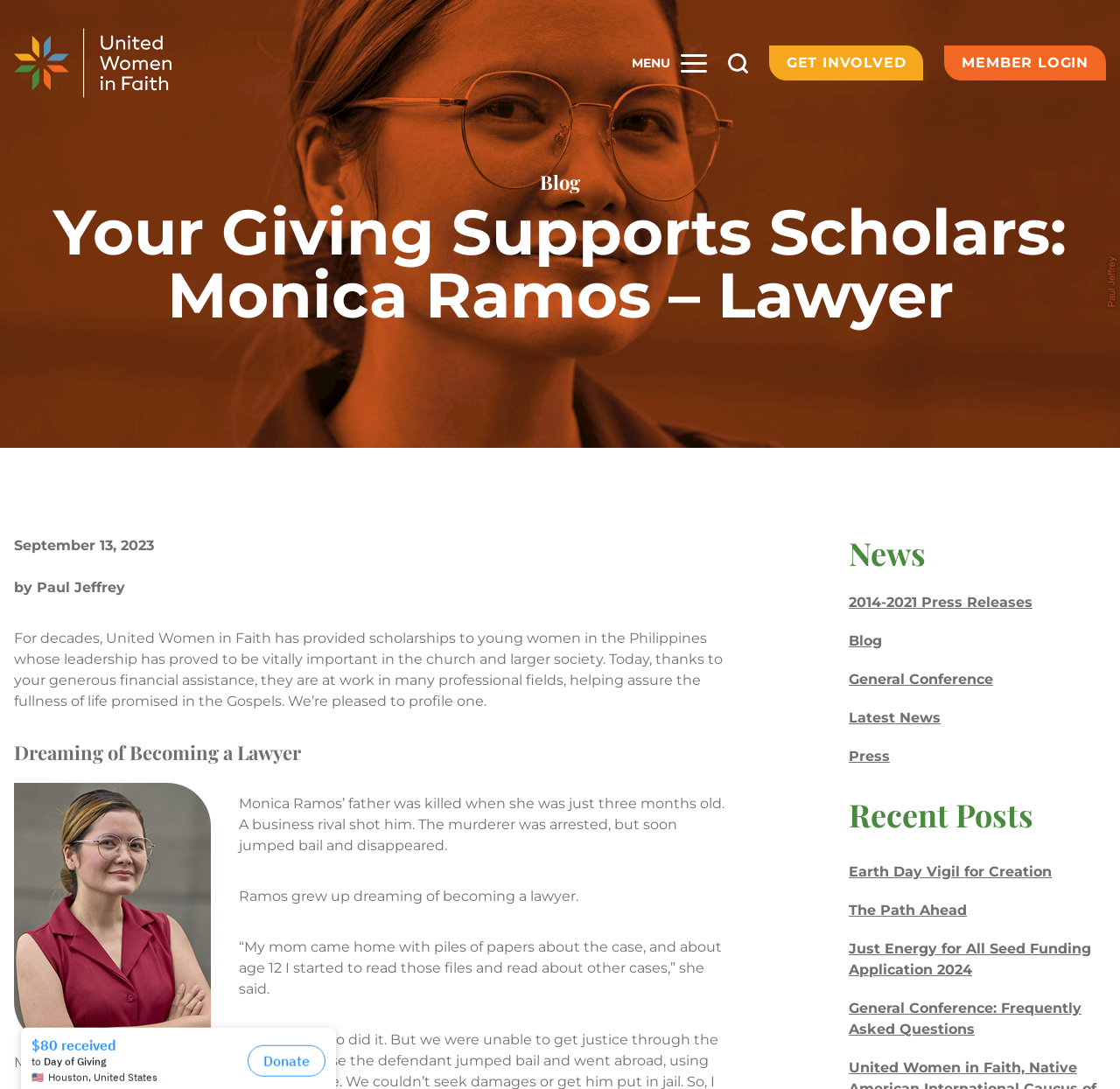Generate a comprehensive description of the webpage.

The webpage is about a scholarship recipient, Monica Ramos, who is a lawyer, and her story is featured on the United Women in Faith website. At the top left of the page, there is a link to the United Women in Faith website, accompanied by an image of the organization's logo. To the right of the logo, there are three buttons: a menu button, a search button, and a link to "GET INVOLVED". Further to the right, there is a link to "MEMBER LOGIN".

Below the top navigation bar, there is a heading that reads "Your Giving Supports Scholars: Monica Ramos – Lawyer". Below this heading, there is a subheading with the date "September 13, 2023" and the author's name, "Paul Jeffrey". The main content of the page is a story about Monica Ramos, who received a scholarship from United Women in Faith. The story describes her childhood, her dream of becoming a lawyer, and how the scholarship helped her achieve her goal.

To the right of the main content, there are two sections: "News" and "Recent Posts". The "News" section has five links to different news categories, including "2014-2021 Press Releases", "Blog", "General Conference", "Latest News", and "Press". The "Recent Posts" section has four links to recent articles, including "Earth Day Vigil for Creation", "The Path Ahead", "Just Energy for All Seed Funding Application 2024", and "General Conference: Frequently Asked Questions".

There is also a figure with a caption "Monica Ramos" below the main content, which is likely an image of Monica Ramos.